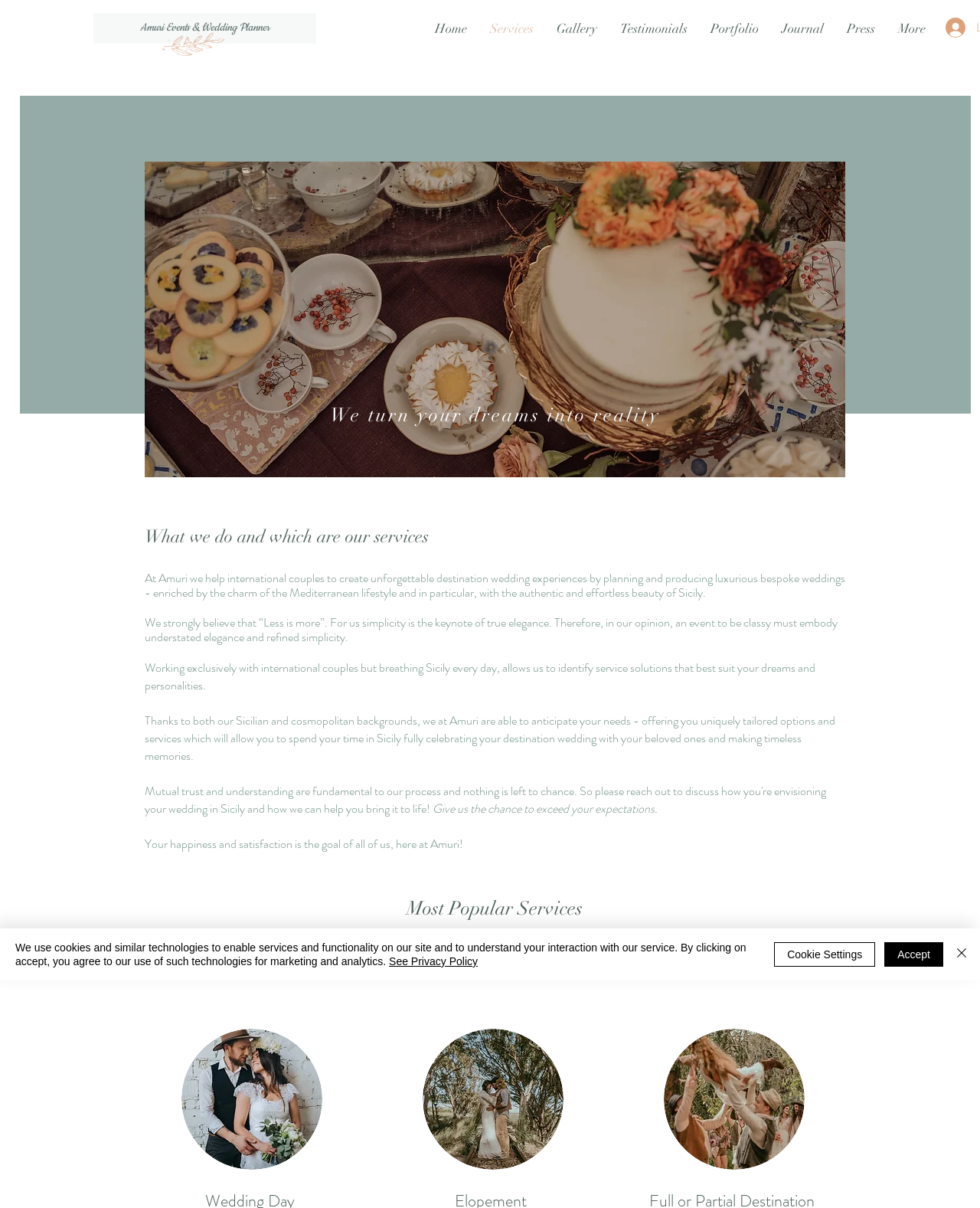Pinpoint the bounding box coordinates of the clickable element needed to complete the instruction: "Learn more about 'giorno del matrimonio'". The coordinates should be provided as four float numbers between 0 and 1: [left, top, right, bottom].

[0.185, 0.852, 0.329, 0.968]